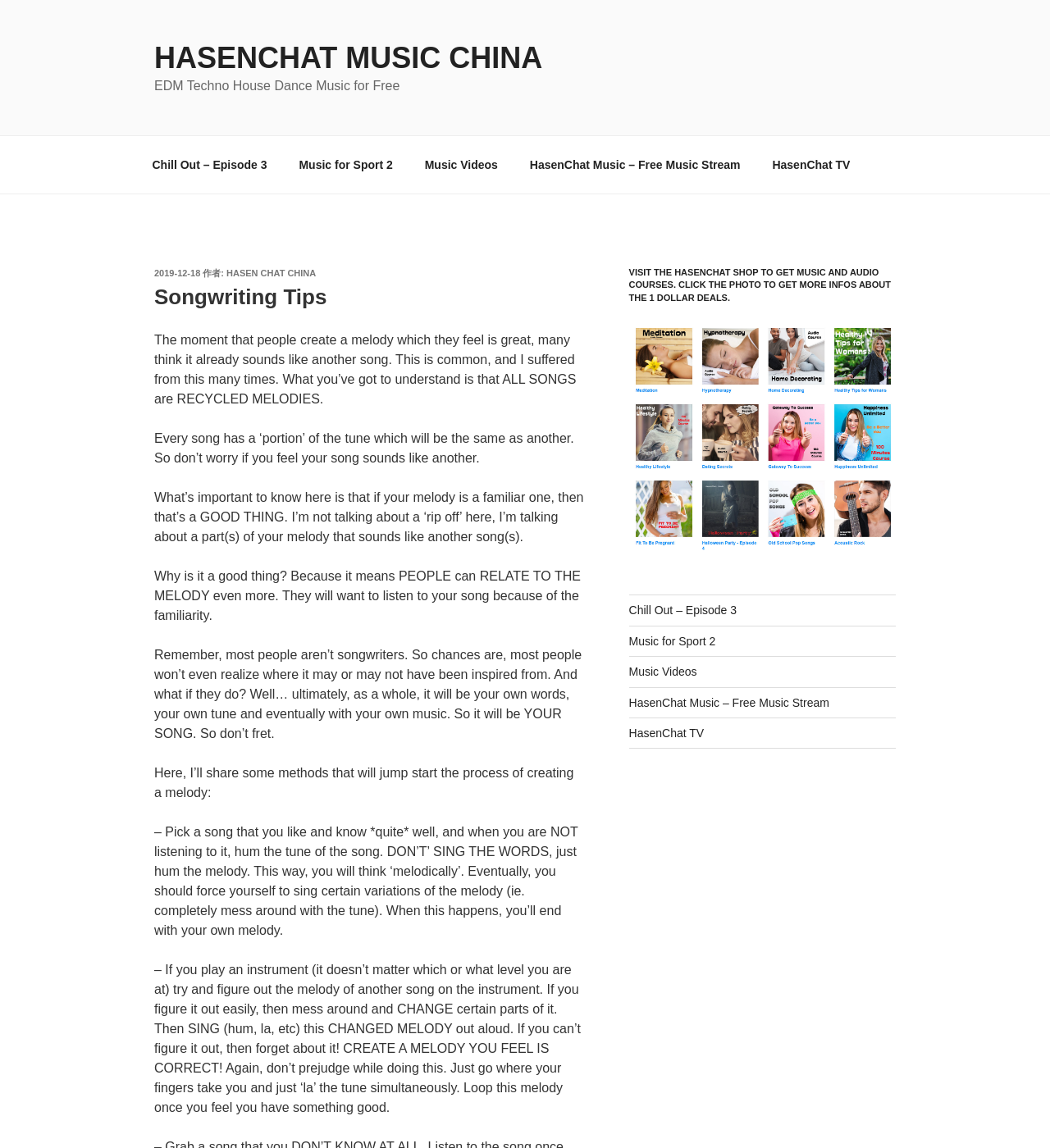Please indicate the bounding box coordinates of the element's region to be clicked to achieve the instruction: "Explore the 'HasenChat Shop' for music and audio courses". Provide the coordinates as four float numbers between 0 and 1, i.e., [left, top, right, bottom].

[0.599, 0.232, 0.853, 0.265]